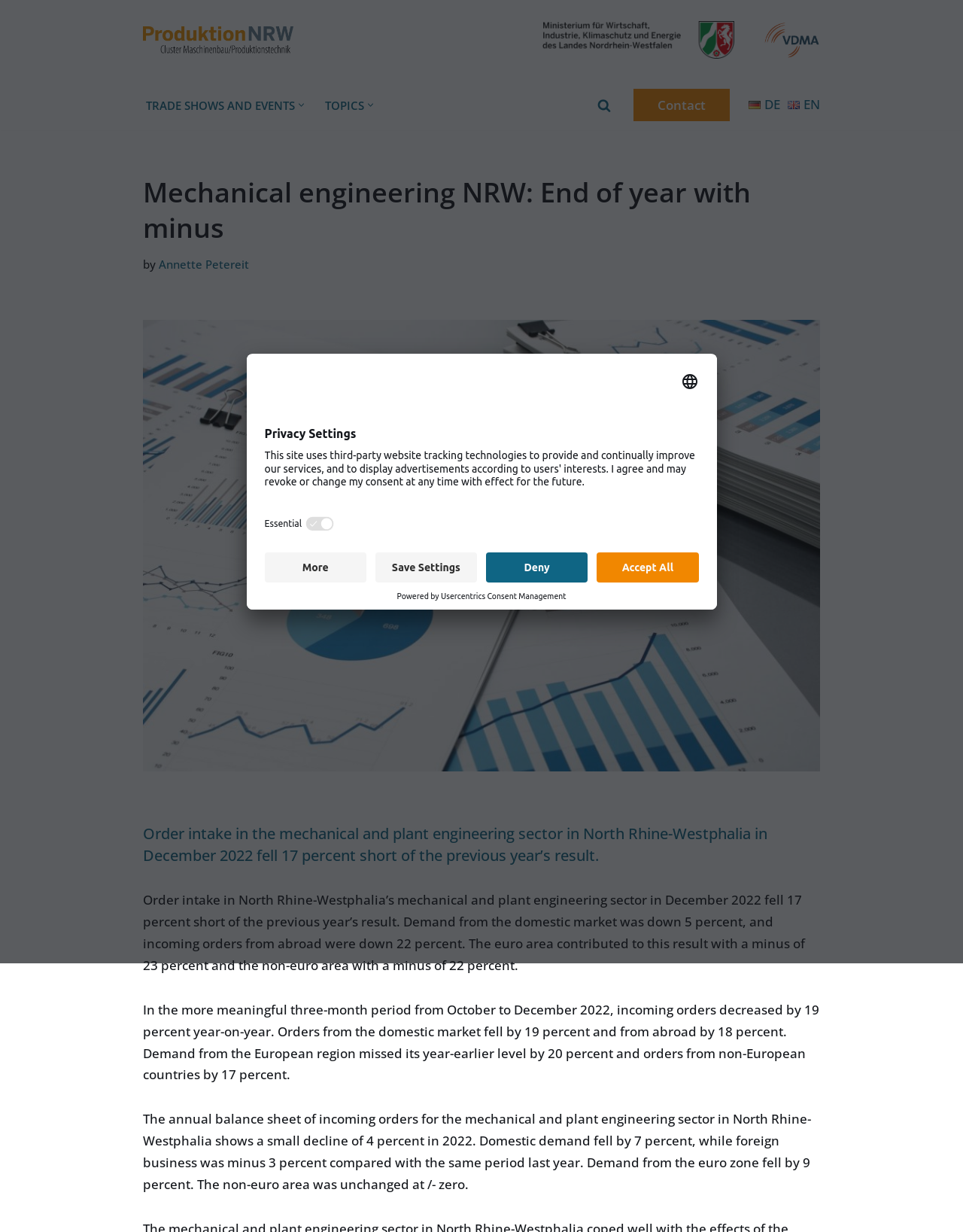What is the percentage decline in demand from the euro area in the three-month period from October to December 2022?
Based on the screenshot, respond with a single word or phrase.

20 percent